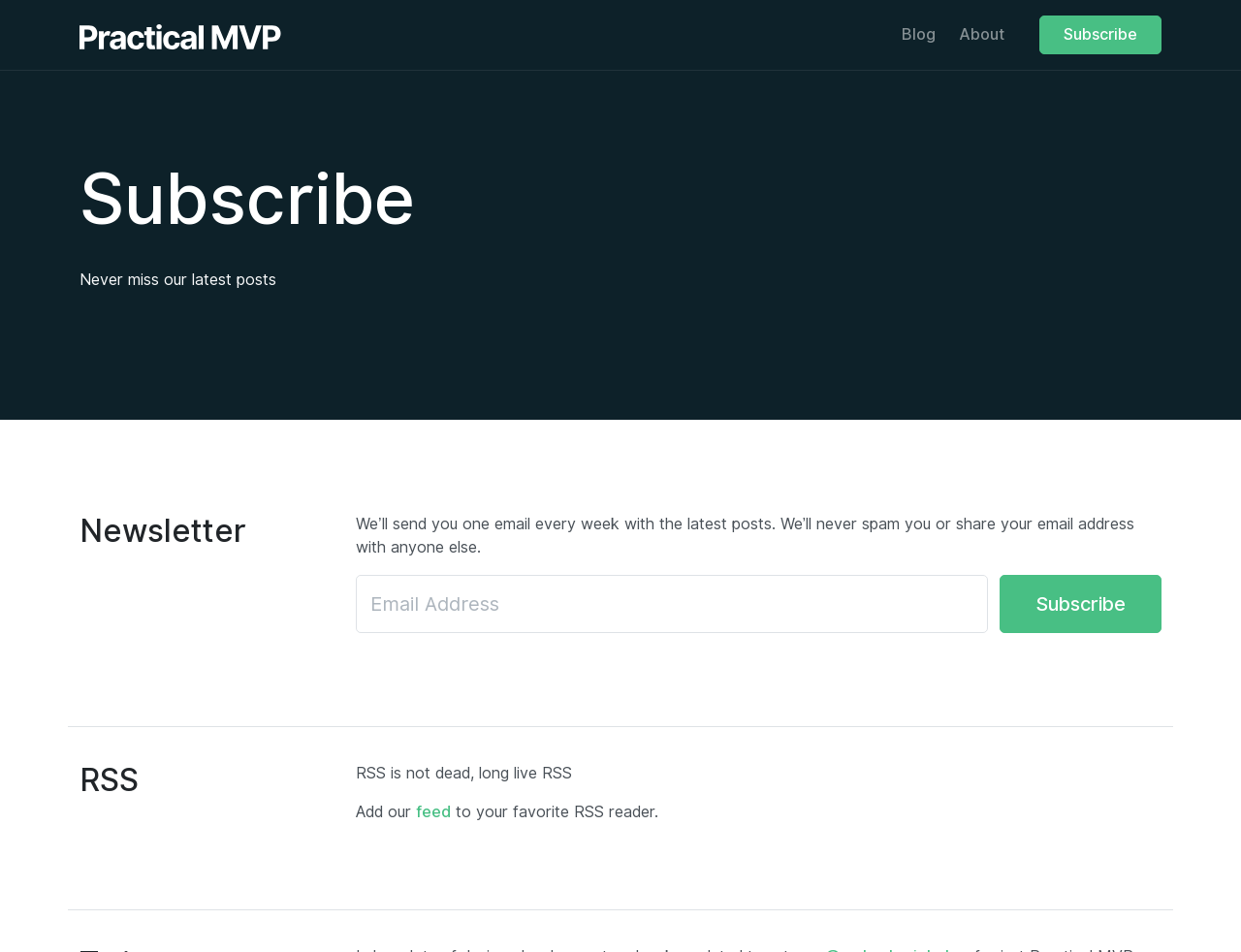Answer the question below in one word or phrase:
How often will subscribers receive emails?

One email every week